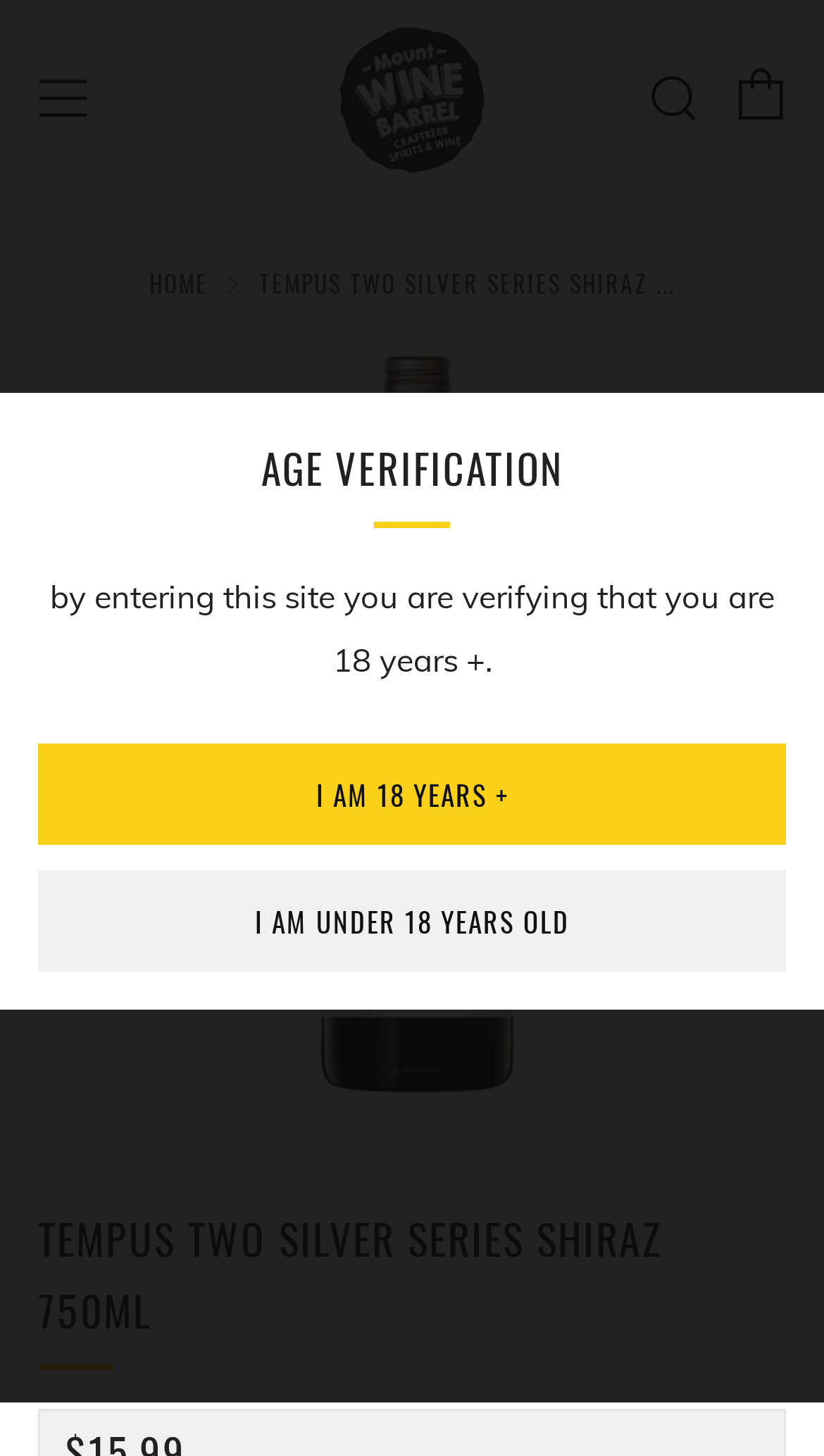Please answer the following query using a single word or phrase: 
What is the name of the wine series?

Tempus Two Silver Series